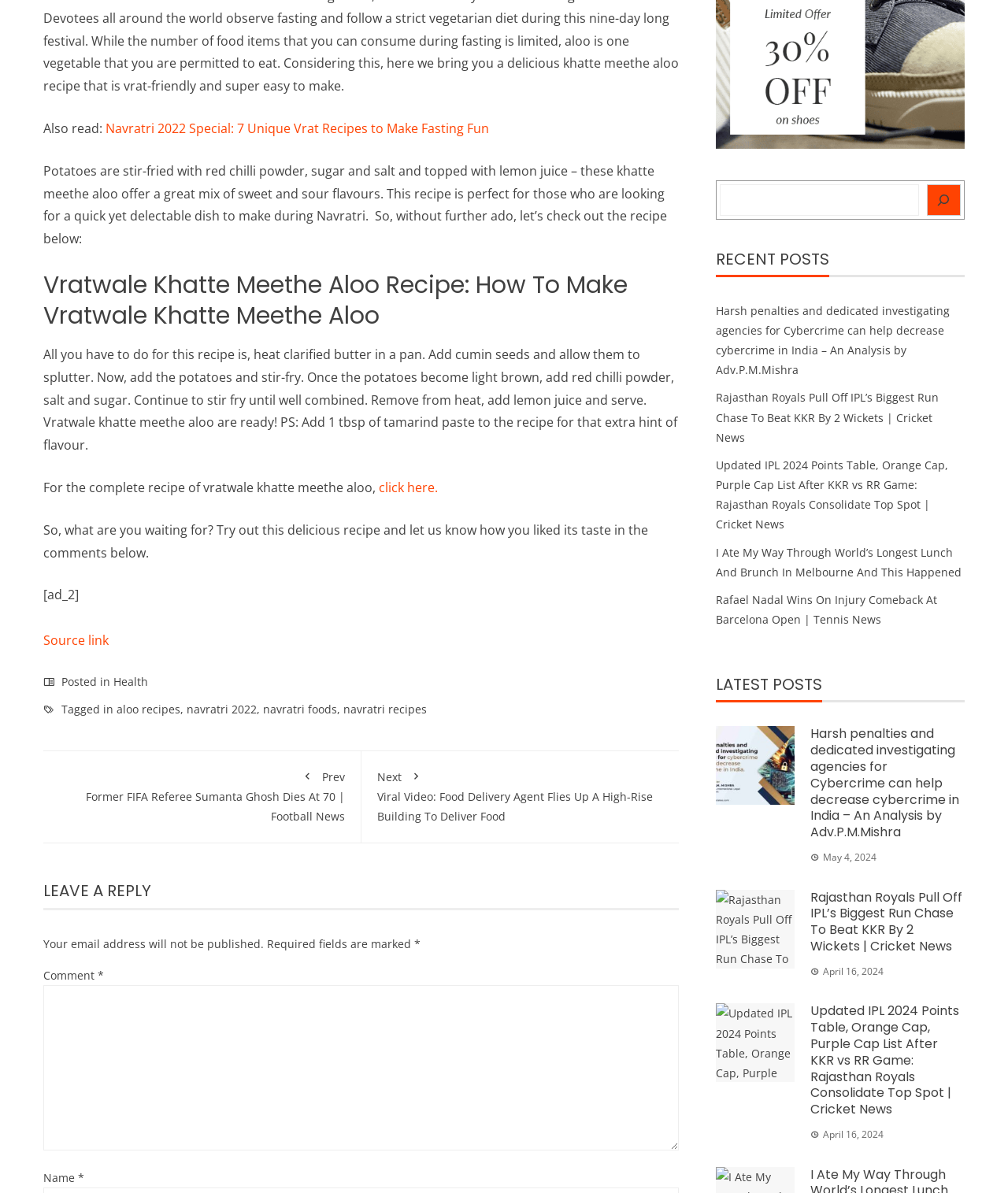Determine the bounding box coordinates for the UI element described. Format the coordinates as (top-left x, top-left y, bottom-right x, bottom-right y) and ensure all values are between 0 and 1. Element description: parent_node: Comment * name="comment"

[0.043, 0.826, 0.674, 0.964]